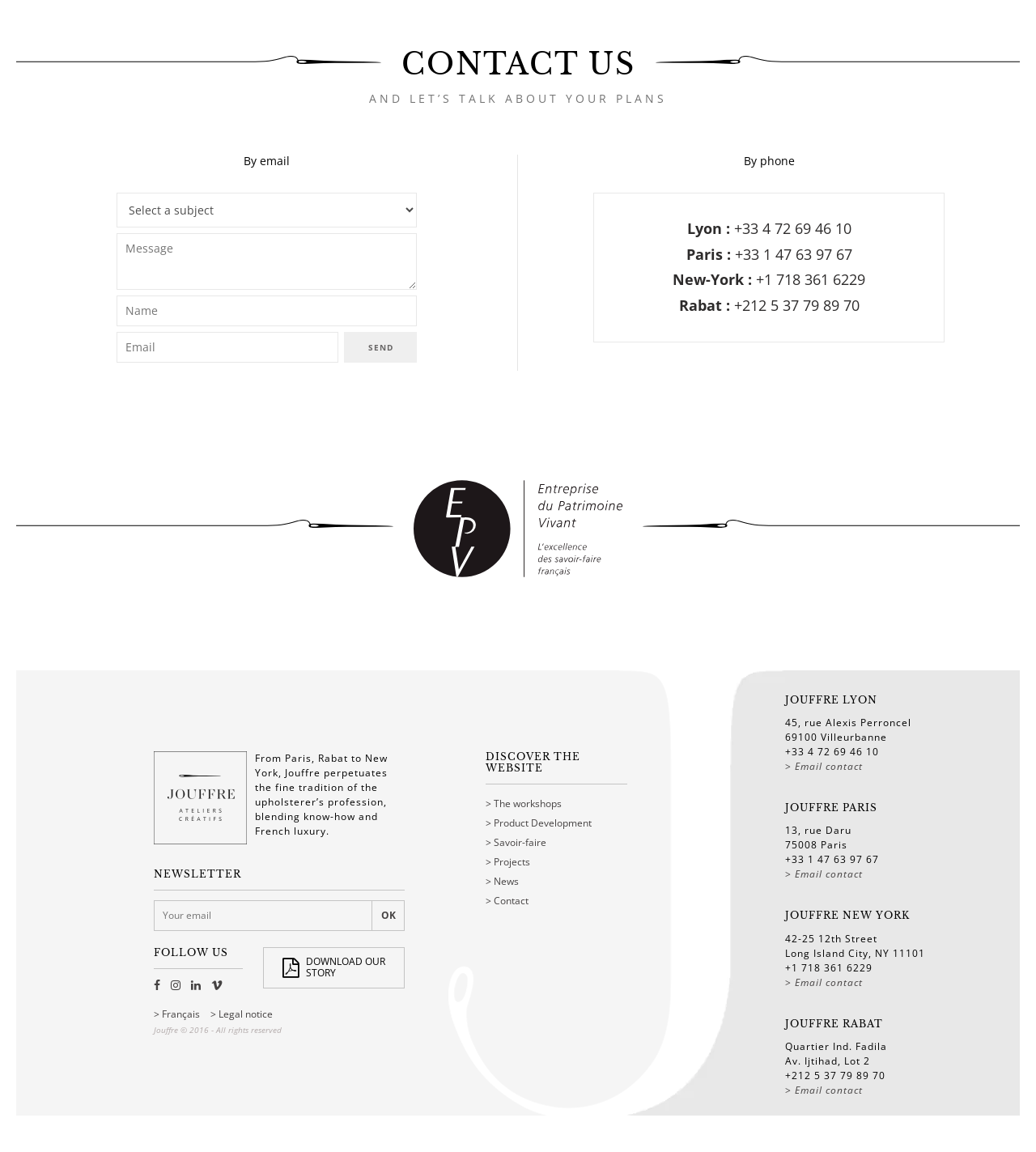Can I send a message to Jouffre through the website?
Kindly give a detailed and elaborate answer to the question.

I saw a contact form on the webpage with fields for name, email, and message, and a send button, which suggests that I can send a message to Jouffre through the website.